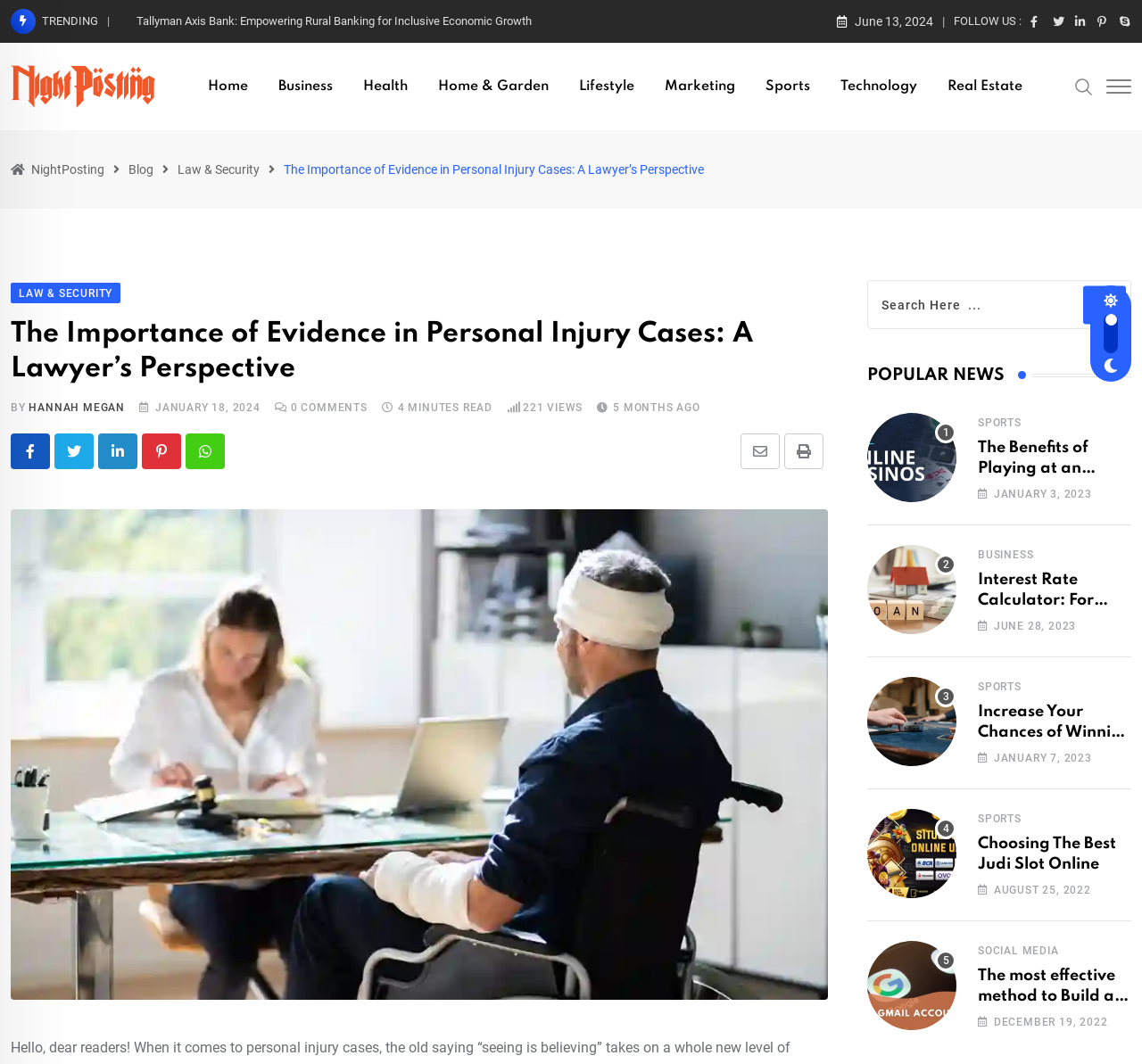Please identify the bounding box coordinates of the area that needs to be clicked to follow this instruction: "Share the article via Email".

[0.648, 0.408, 0.683, 0.441]